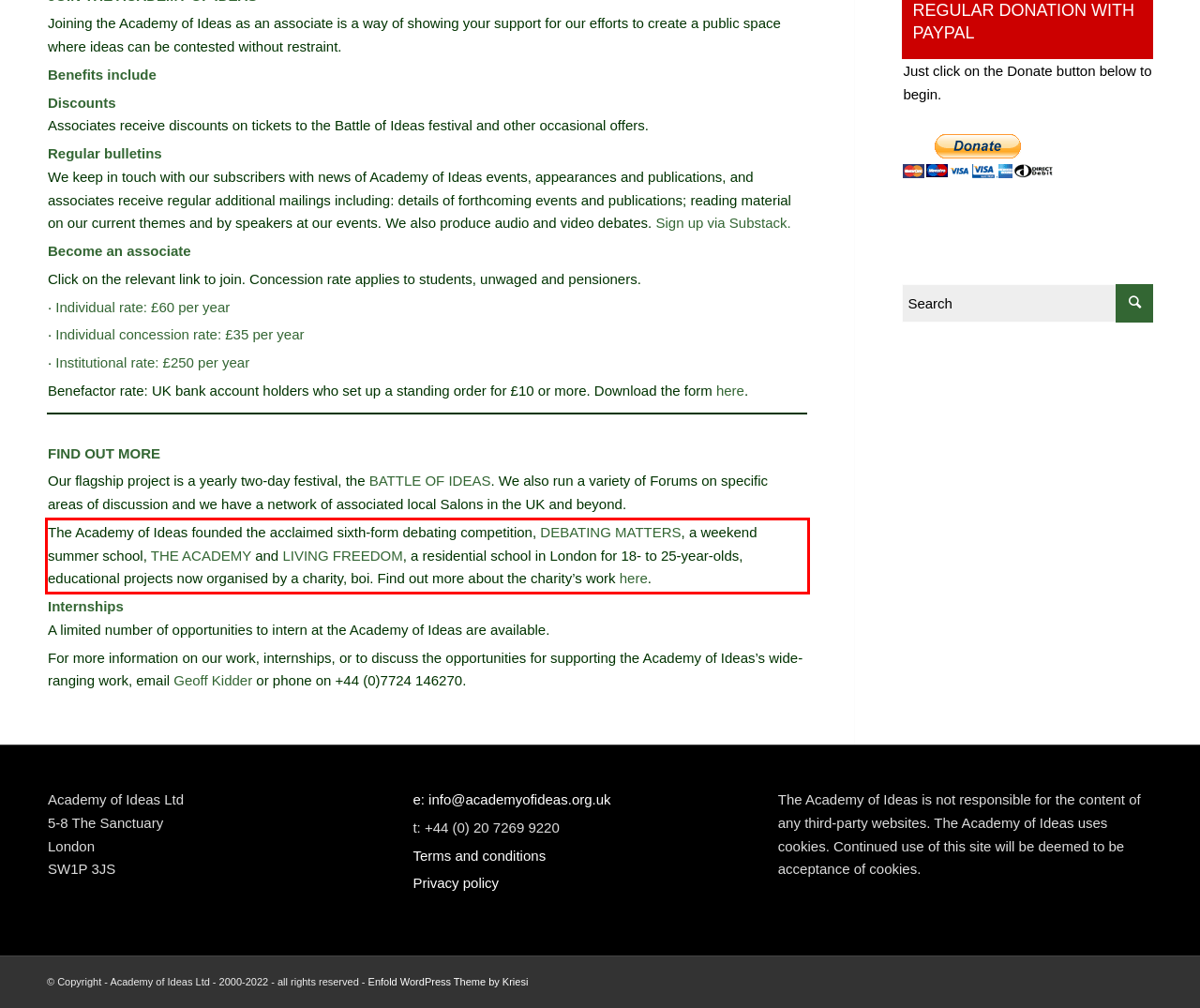With the provided screenshot of a webpage, locate the red bounding box and perform OCR to extract the text content inside it.

The Academy of Ideas founded the acclaimed sixth-form debating competition, DEBATING MATTERS, a weekend summer school, THE ACADEMY and LIVING FREEDOM, a residential school in London for 18- to 25-year-olds, educational projects now organised by a charity, boi. Find out more about the charity’s work here.